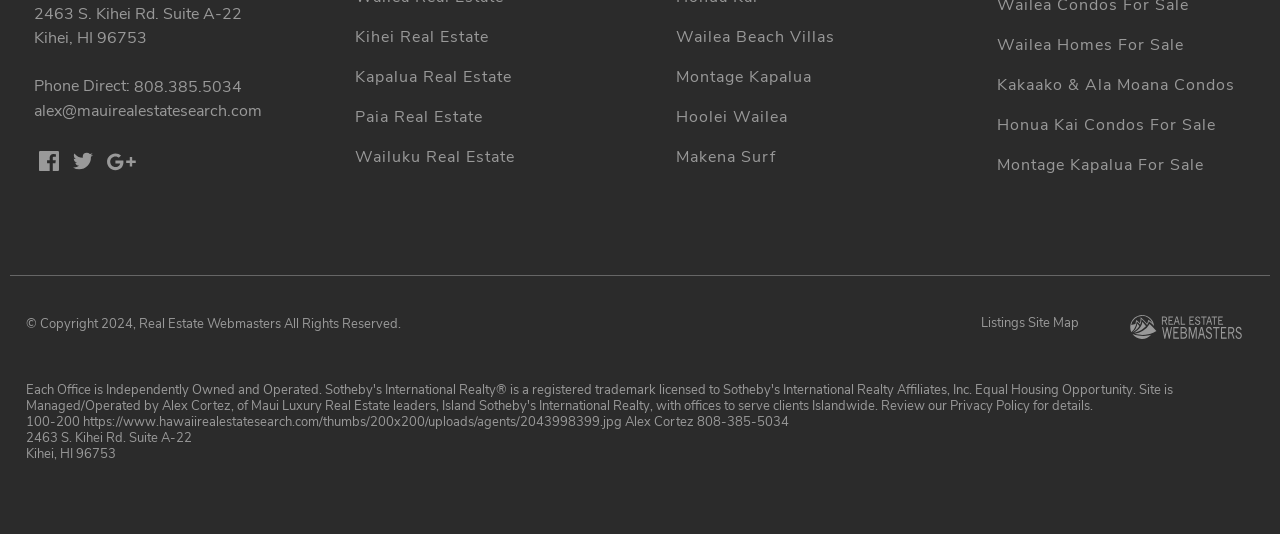Look at the image and give a detailed response to the following question: What is the name of the real estate agent?

The name of the real estate agent can be found at the bottom of the webpage, which is 'Alex Cortez'. This information is provided in a static text element with a bounding box coordinate of [0.488, 0.773, 0.542, 0.807].